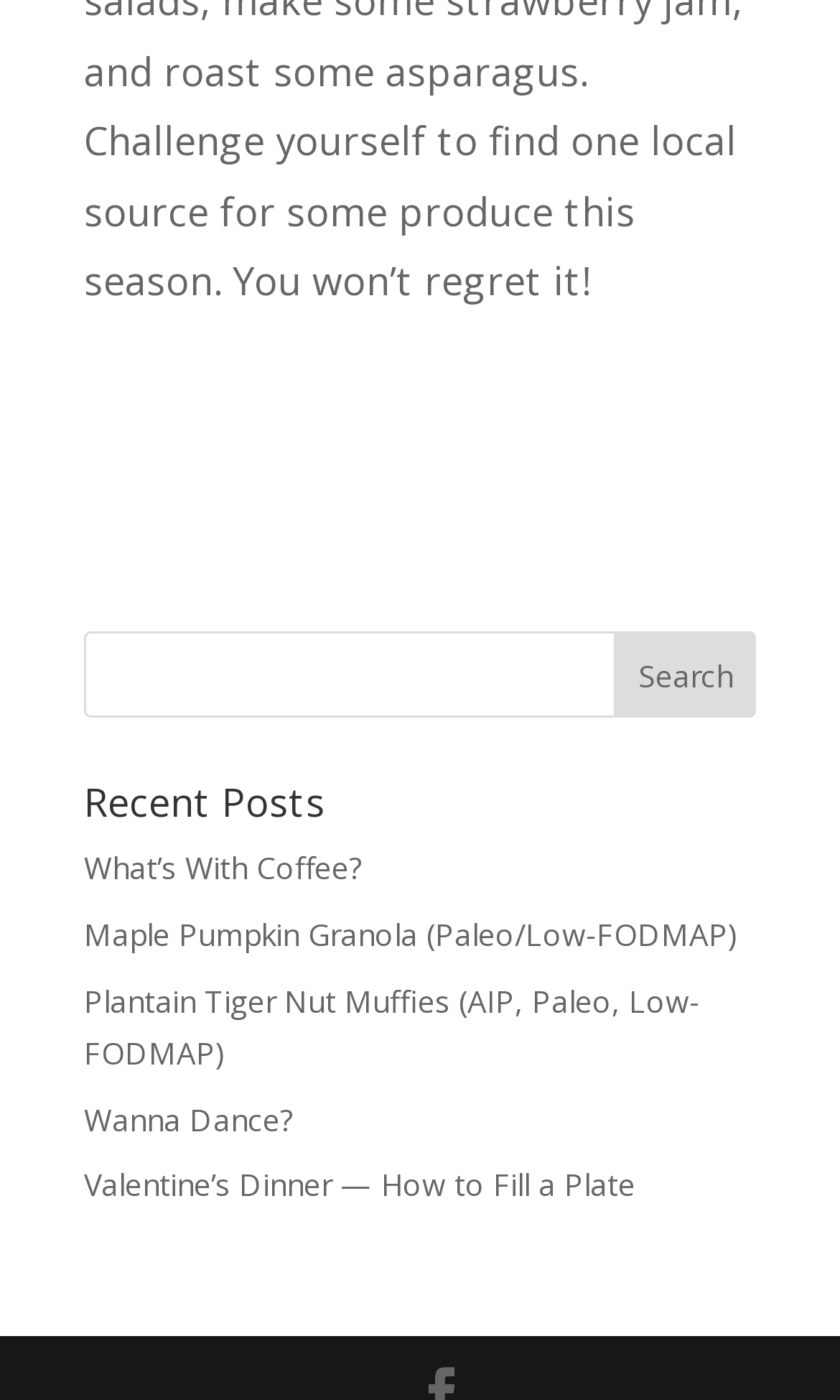Given the description: "name="s"", determine the bounding box coordinates of the UI element. The coordinates should be formatted as four float numbers between 0 and 1, [left, top, right, bottom].

[0.1, 0.452, 0.9, 0.513]